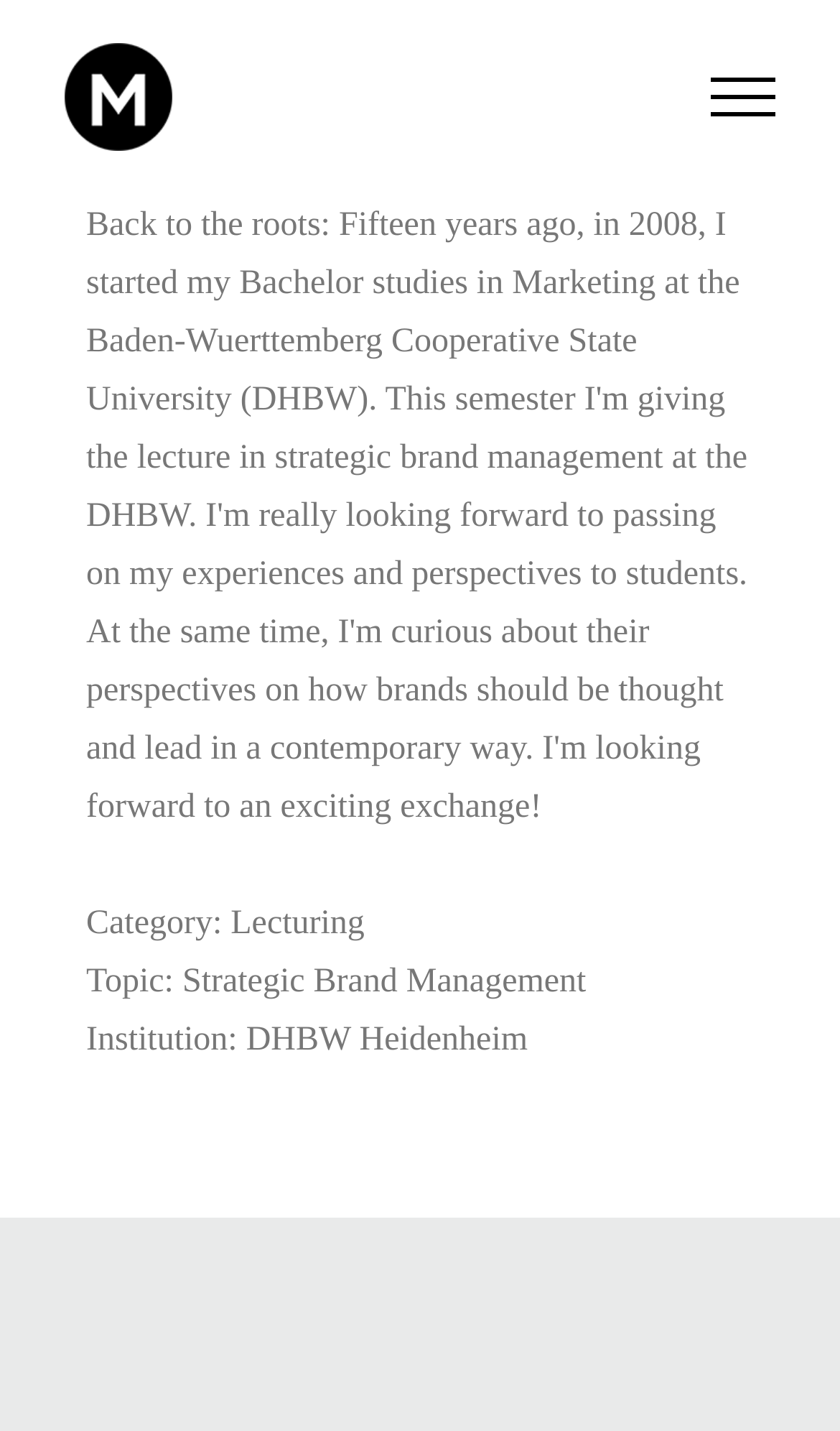What is the category of the lecture? Observe the screenshot and provide a one-word or short phrase answer.

Lecturing